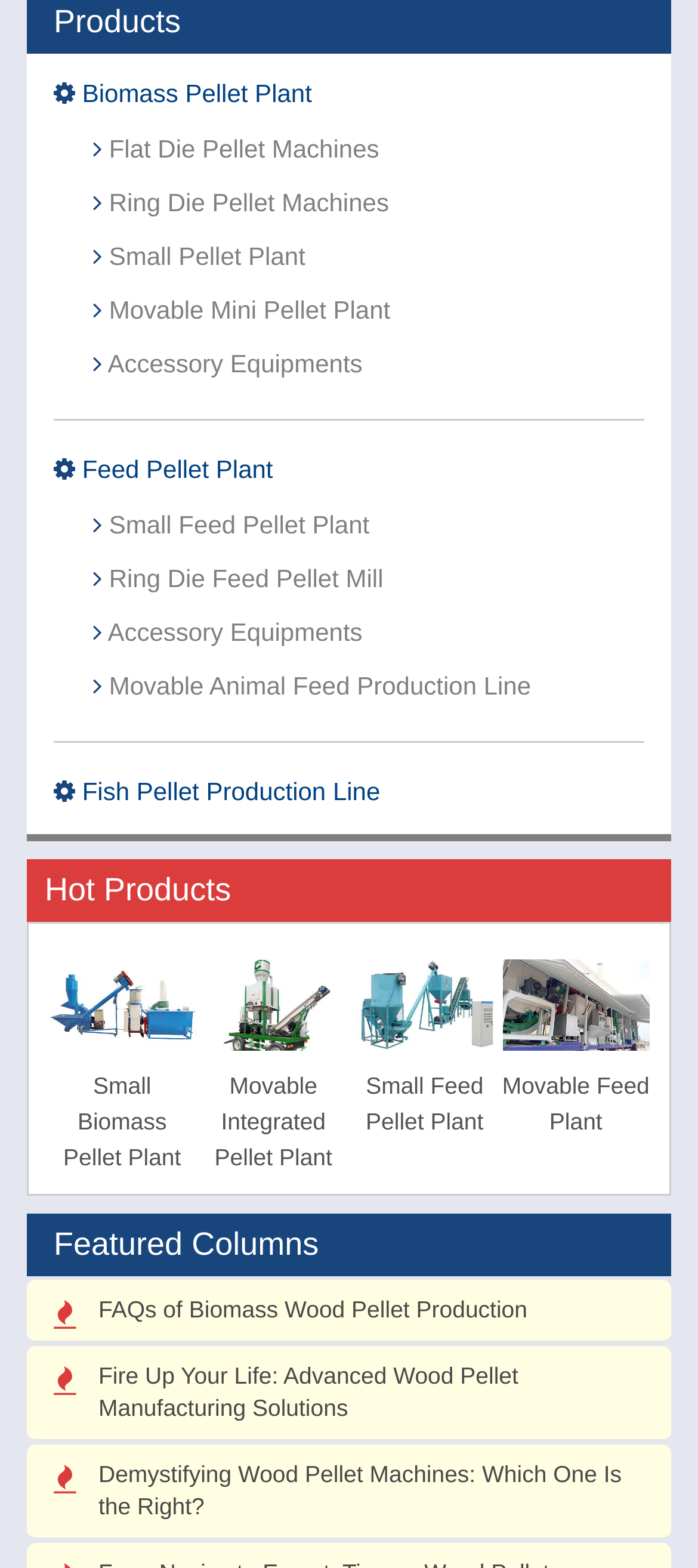How many types of pellet machines are listed?
Give a one-word or short phrase answer based on the image.

2